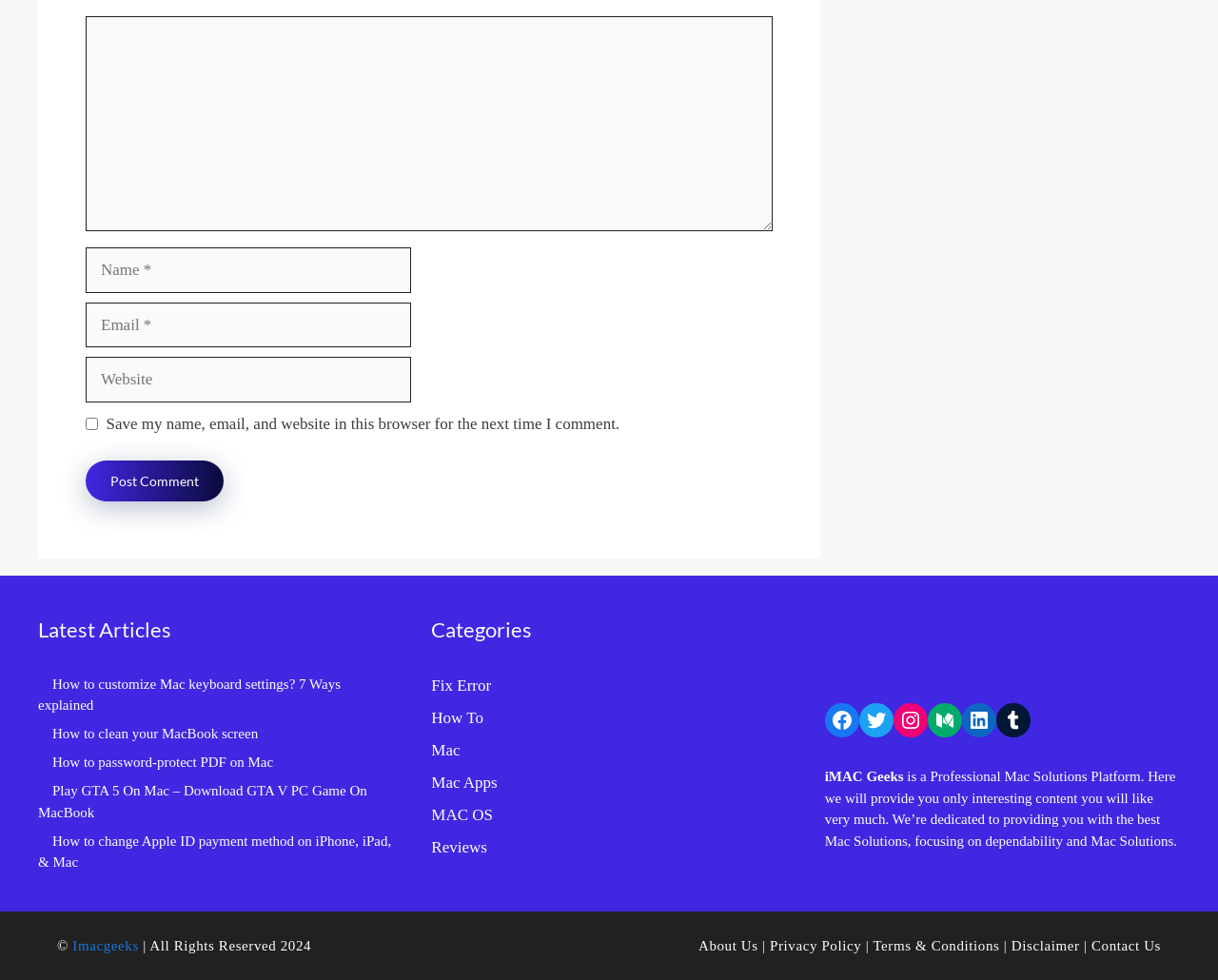What is the function of the 'Post Comment' button?
Please give a detailed and elaborate explanation in response to the question.

The 'Post Comment' button is located below the comment form, which includes textboxes for 'Name', 'Email', and 'Website', as well as a checkbox to save comment information. The button's function is to submit the user's comment after they have filled in the required information.